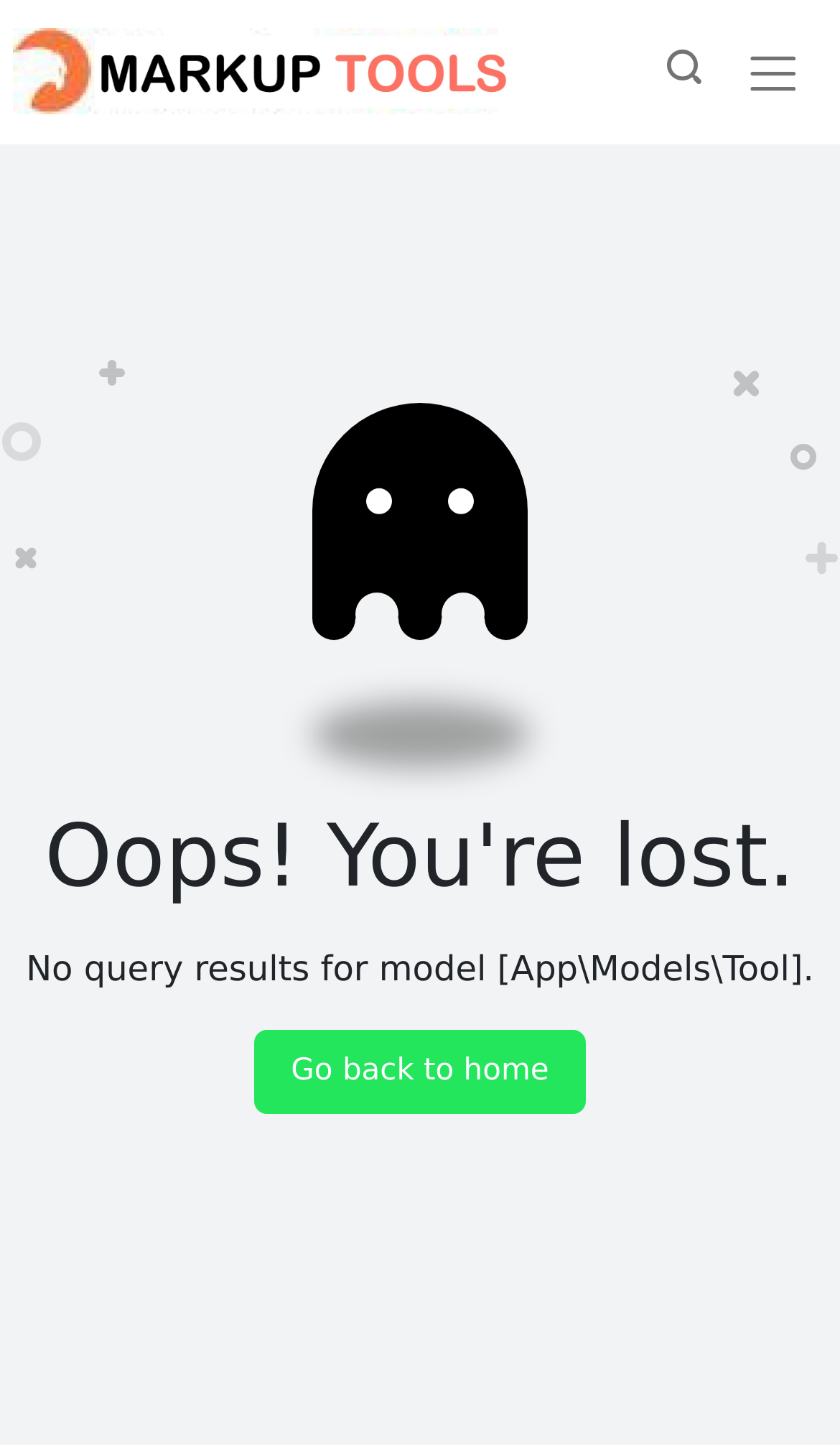Provide a short, one-word or phrase answer to the question below:
What is the text of the heading?

Oops! You're lost.